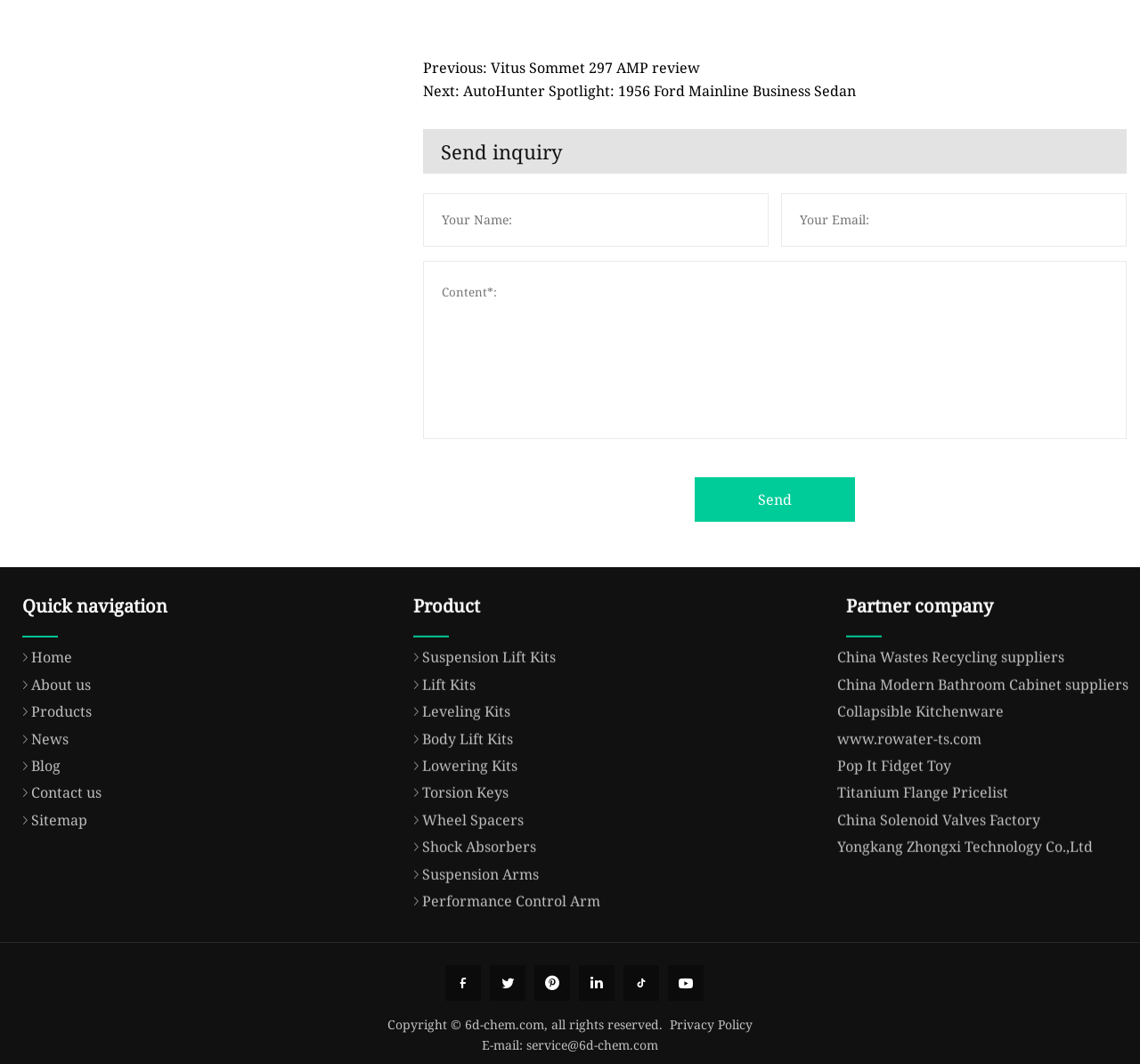Please reply to the following question using a single word or phrase: 
What is the company name mentioned at the bottom of the webpage?

6d-chem.com